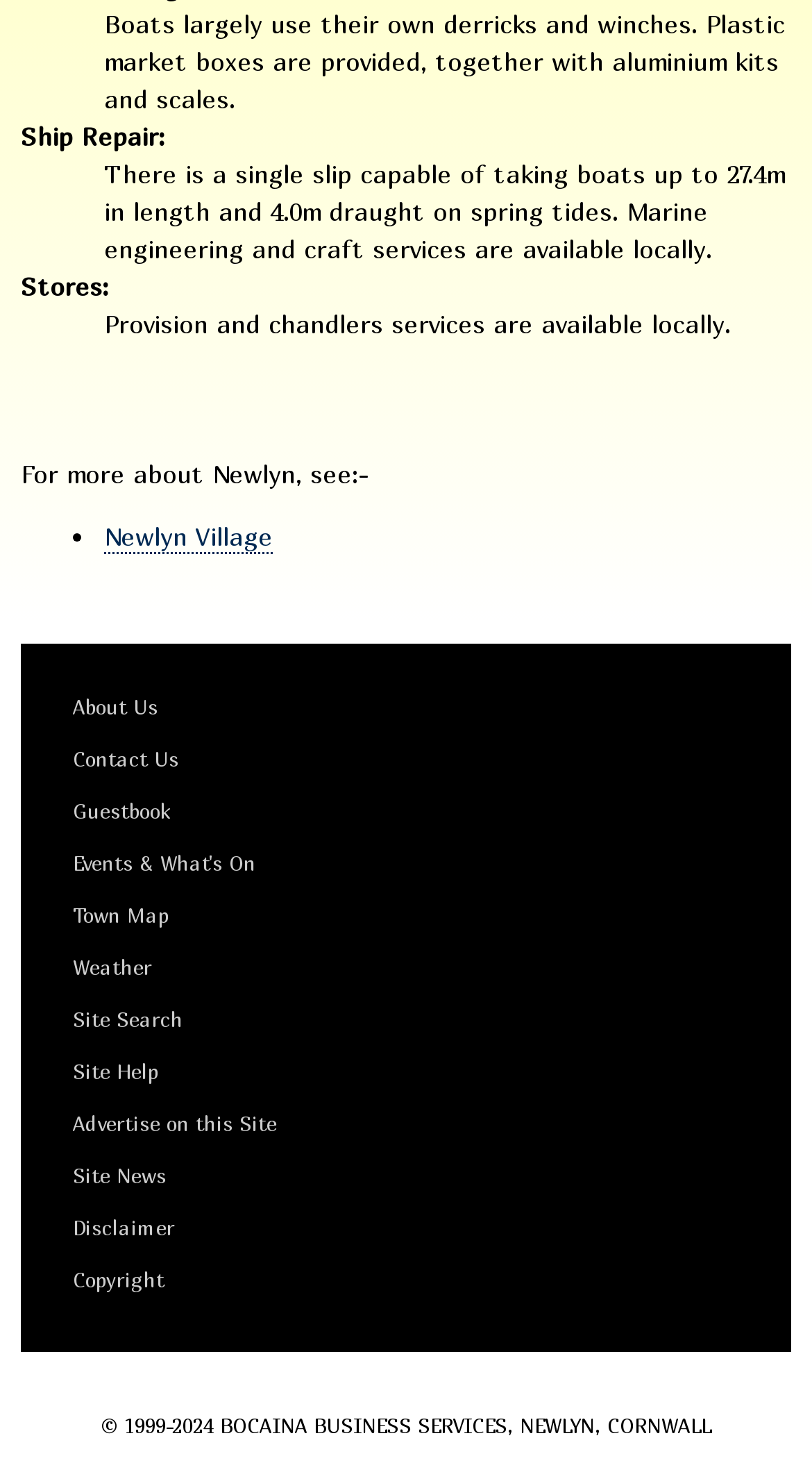Determine the bounding box for the UI element as described: "Guestbook". The coordinates should be represented as four float numbers between 0 and 1, formatted as [left, top, right, bottom].

[0.077, 0.536, 0.923, 0.565]